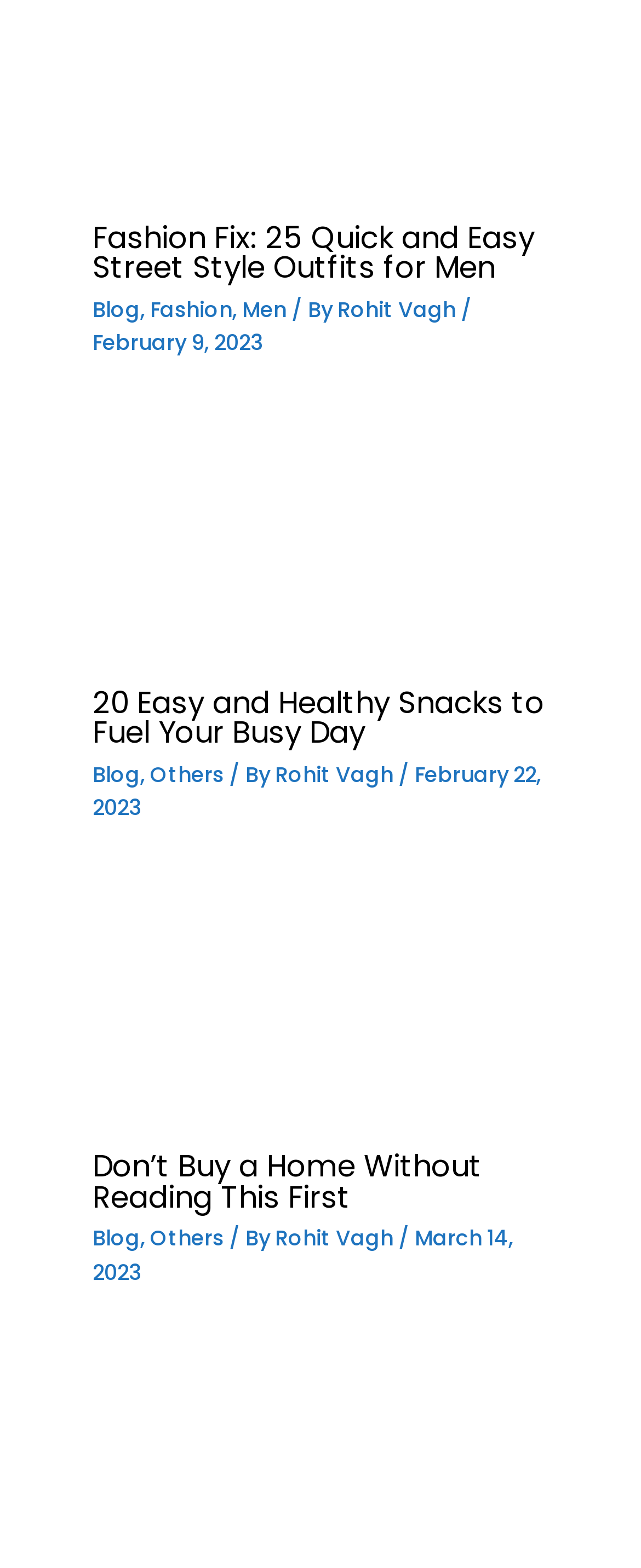Provide a one-word or one-phrase answer to the question:
What is the date of the third article?

March 14, 2023